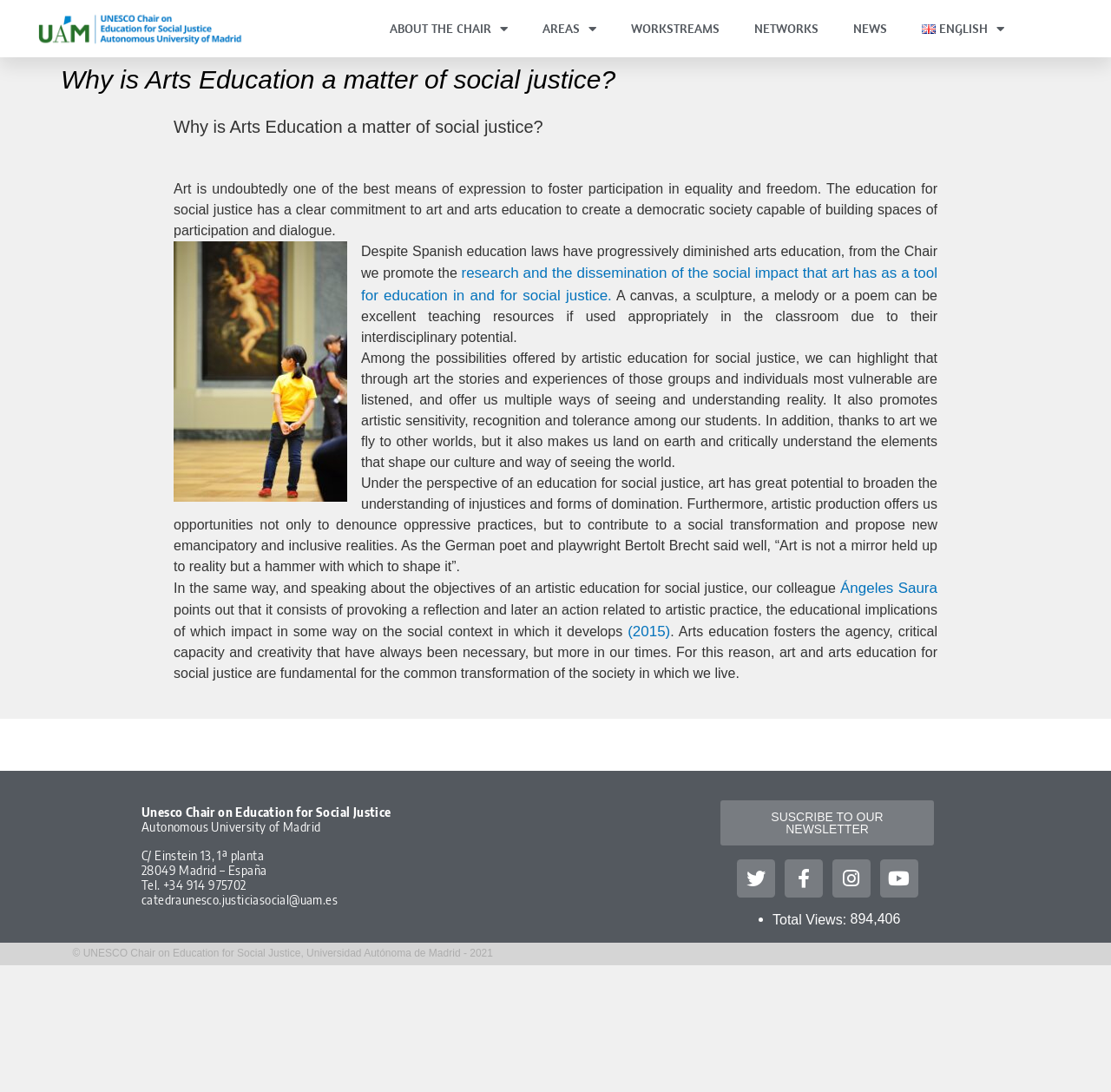Who said 'Art is not a mirror held up to reality but a hammer with which to shape it'?
Please respond to the question with a detailed and informative answer.

I found the answer by reading the text in the main content section of the webpage, where it quotes Bertolt Brecht saying 'Art is not a mirror held up to reality but a hammer with which to shape it'.